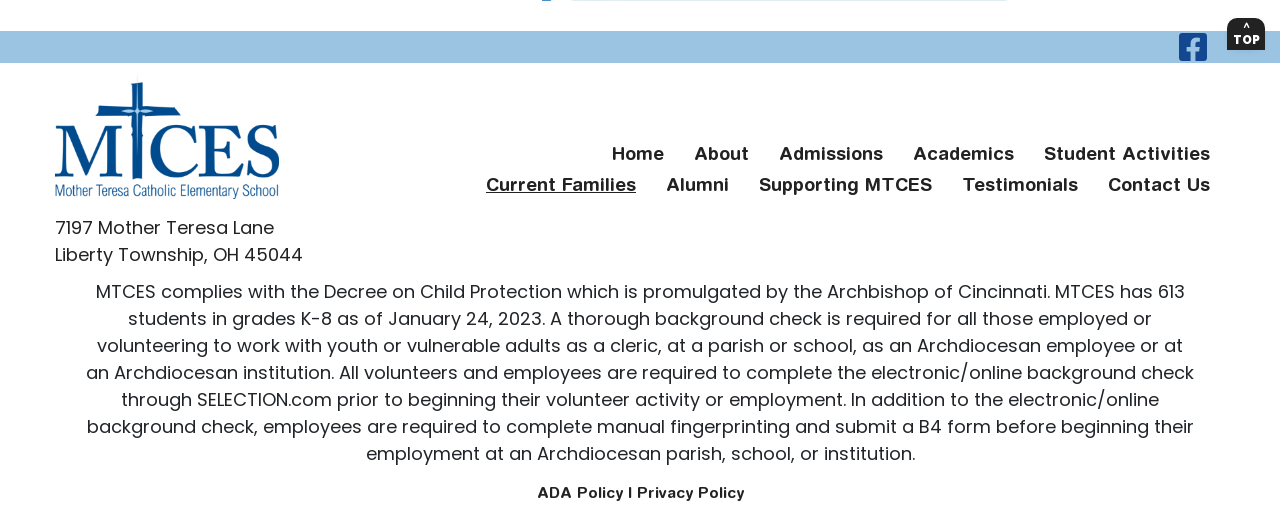Please determine the bounding box coordinates of the element to click on in order to accomplish the following task: "Go to Top". Ensure the coordinates are four float numbers ranging from 0 to 1, i.e., [left, top, right, bottom].

[0.959, 0.034, 0.988, 0.094]